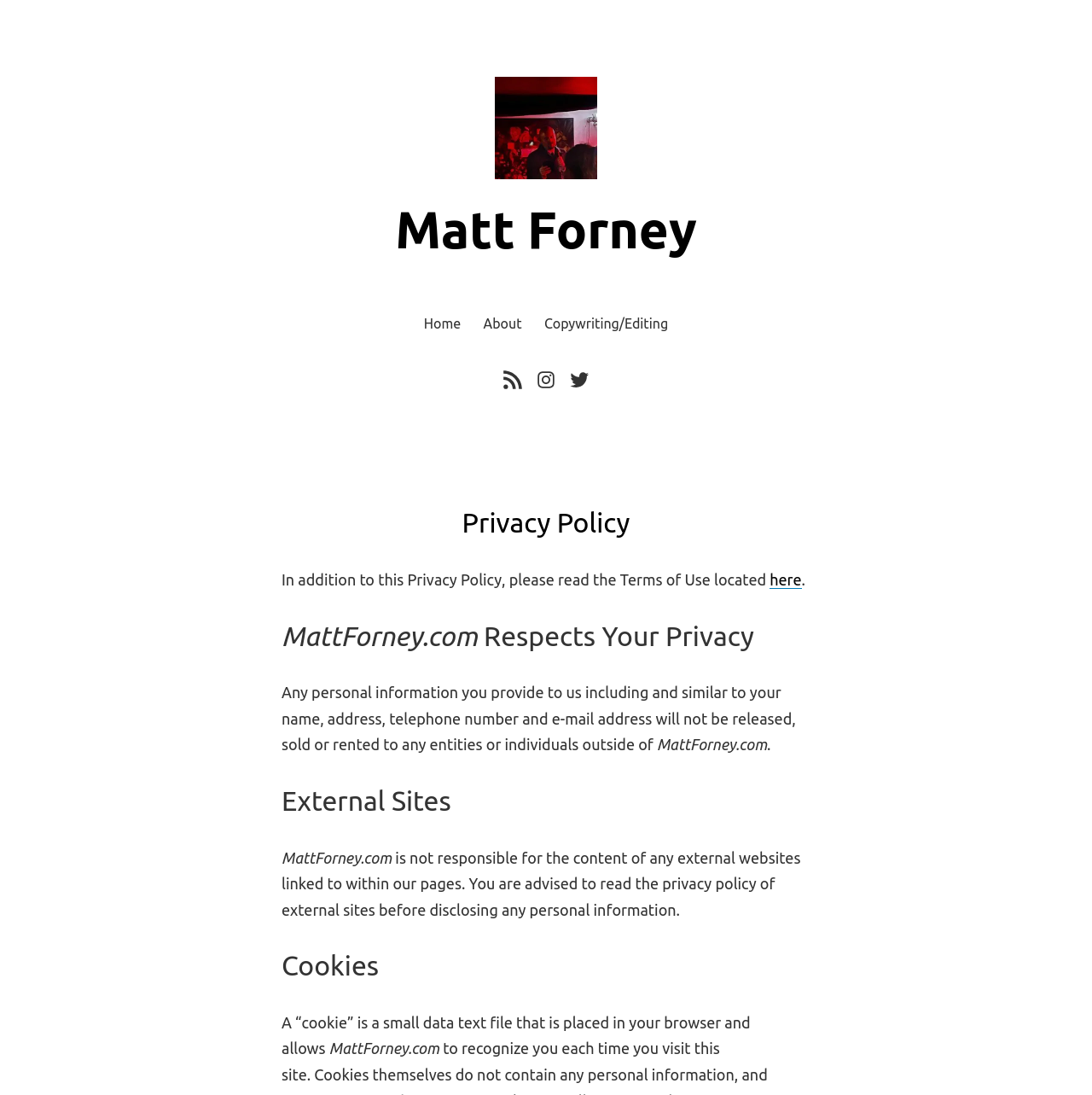Given the element description alt="Matt Forney", predict the bounding box coordinates for the UI element in the webpage screenshot. The format should be (top-left x, top-left y, bottom-right x, bottom-right y), and the values should be between 0 and 1.

[0.453, 0.107, 0.547, 0.124]